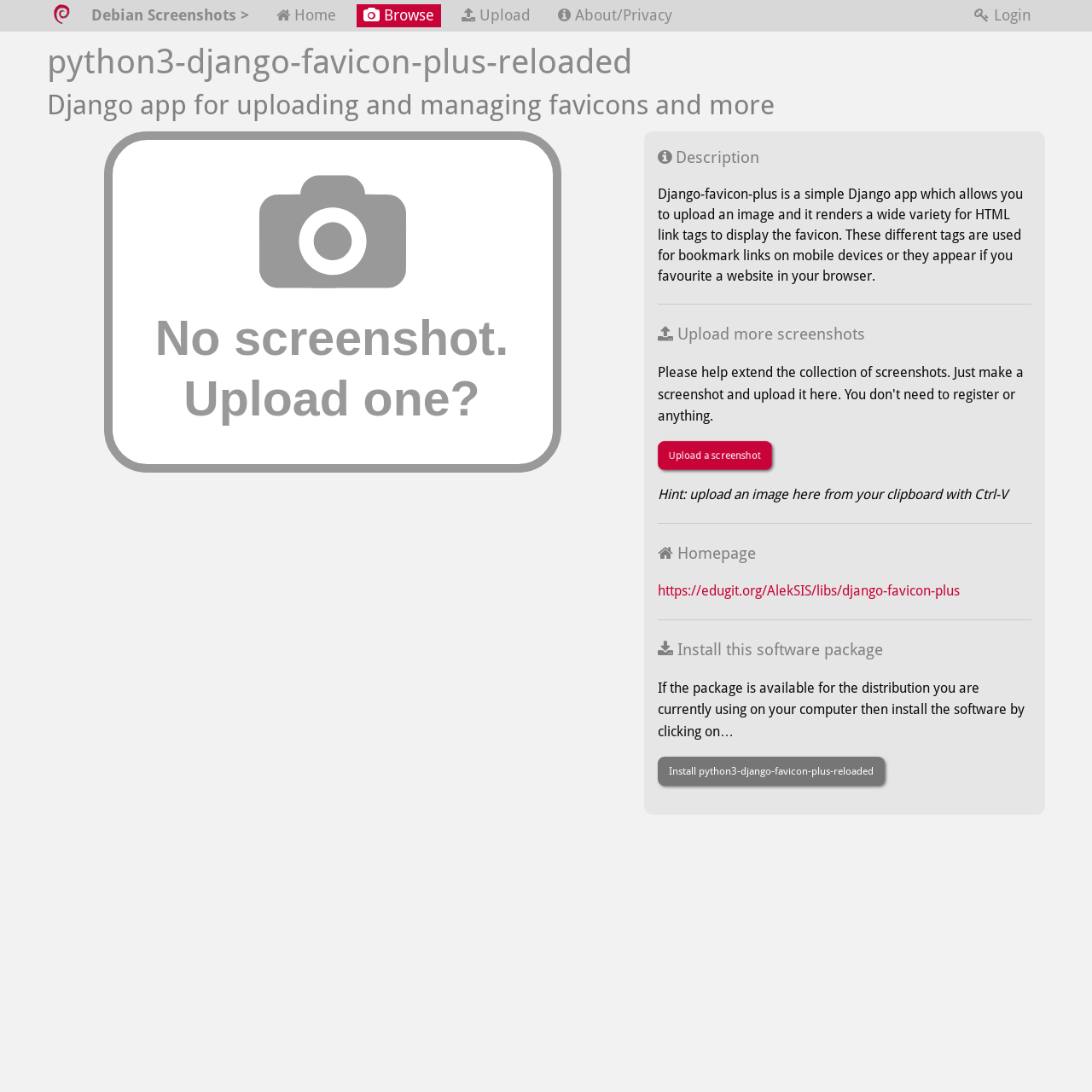Identify the bounding box coordinates for the element that needs to be clicked to fulfill this instruction: "Upload a screenshot". Provide the coordinates in the format of four float numbers between 0 and 1: [left, top, right, bottom].

[0.602, 0.404, 0.707, 0.431]